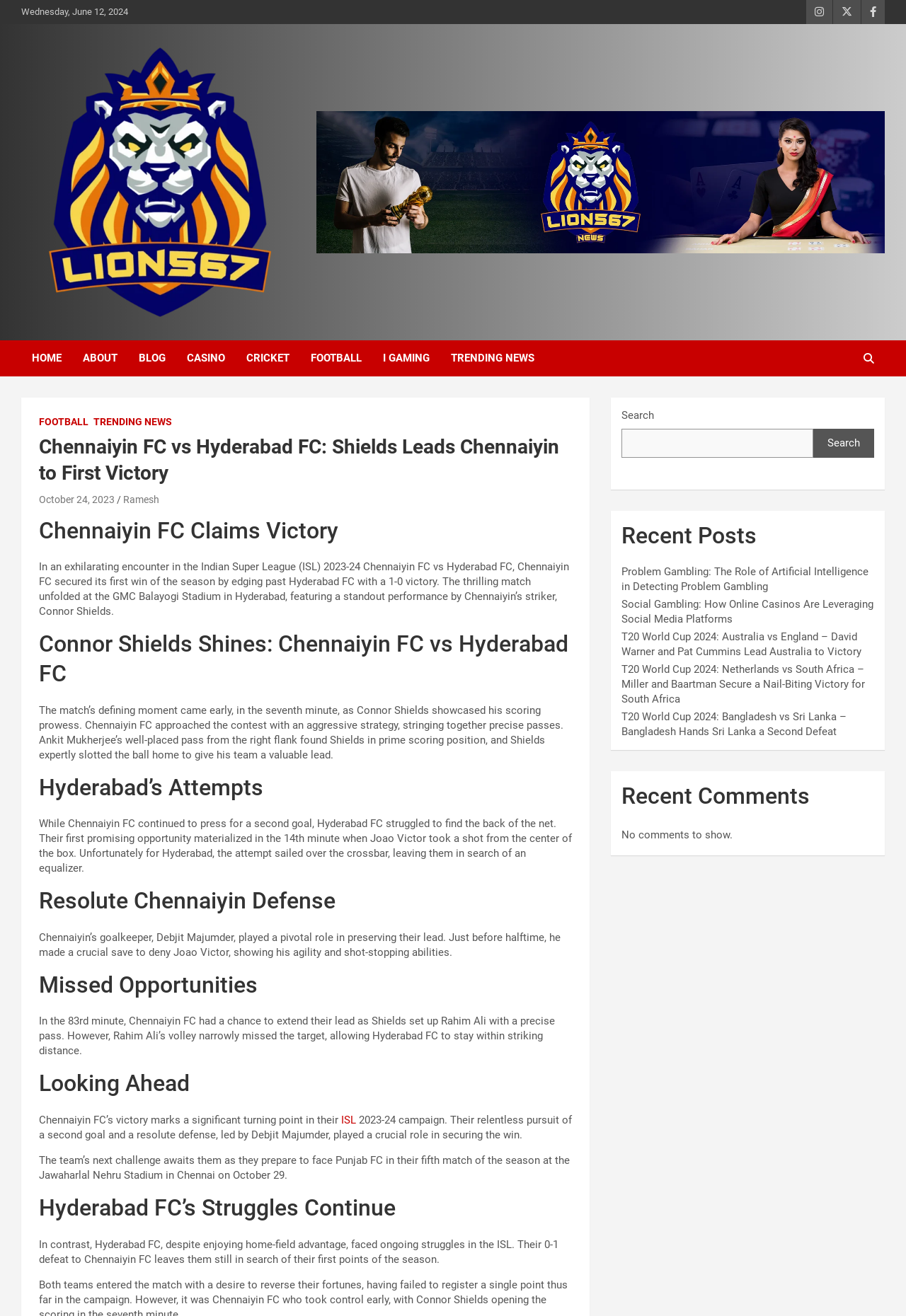What is the current position of Hyderabad FC in the ISL?
Please give a detailed and elaborate explanation in response to the question.

The article mentions that Hyderabad FC, despite enjoying home-field advantage, faced ongoing struggles in the ISL and their 0-1 defeat to Chennaiyin FC leaves them still in search of their first points of the season. This indicates that Hyderabad FC is still in search of their first points in the ISL.